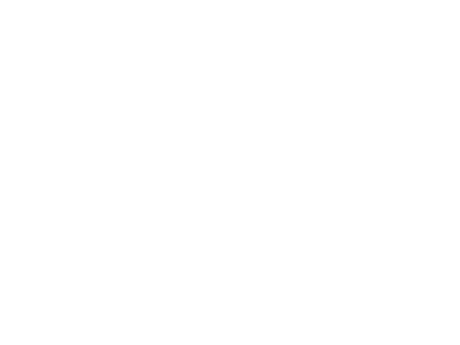Provide a single word or phrase answer to the question: 
What is the primary purpose of the Men's AFL Training Top?

Training sessions